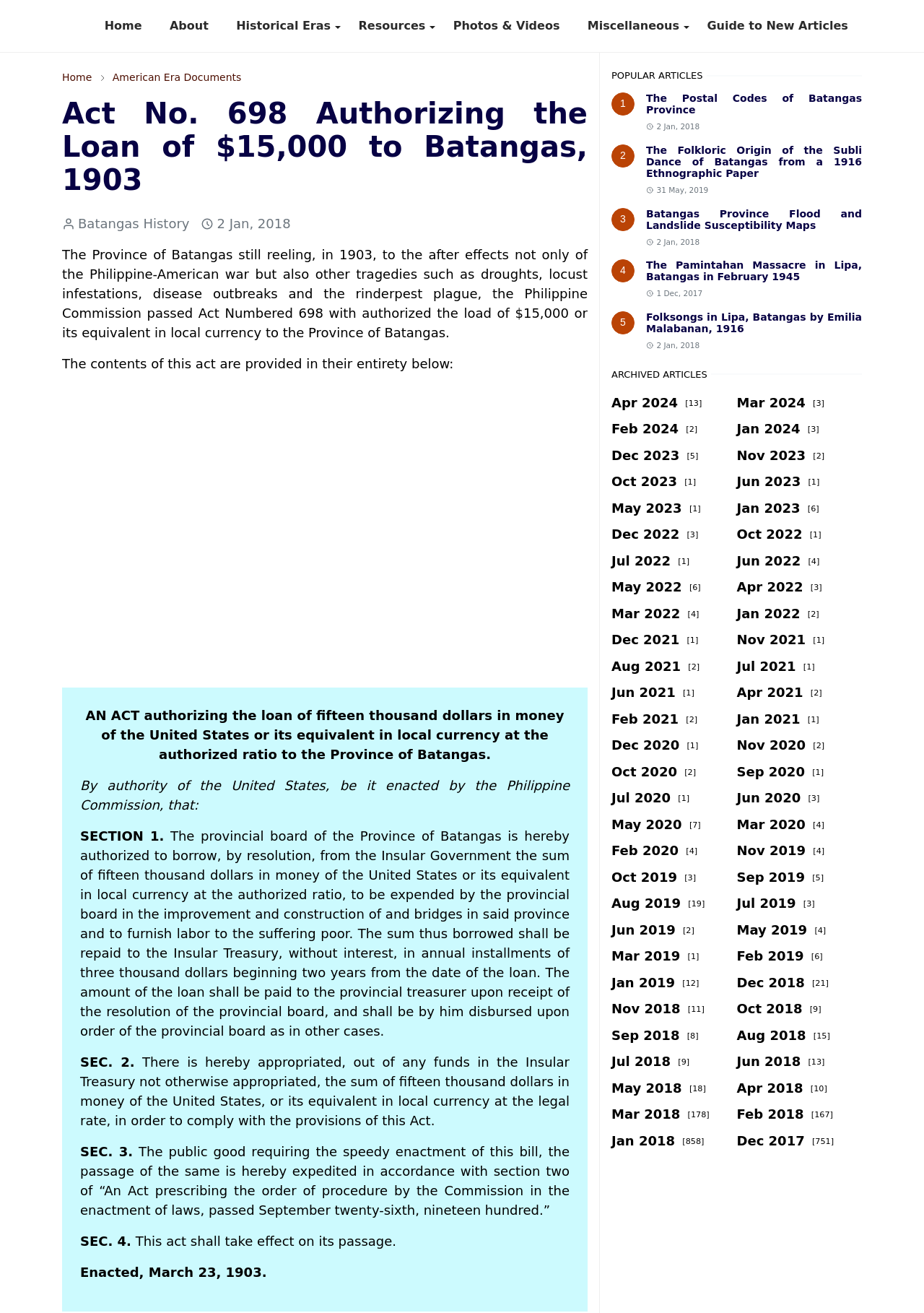Respond to the question below with a single word or phrase: What is the purpose of the loan of $15,000?

To improve and construct roads and bridges